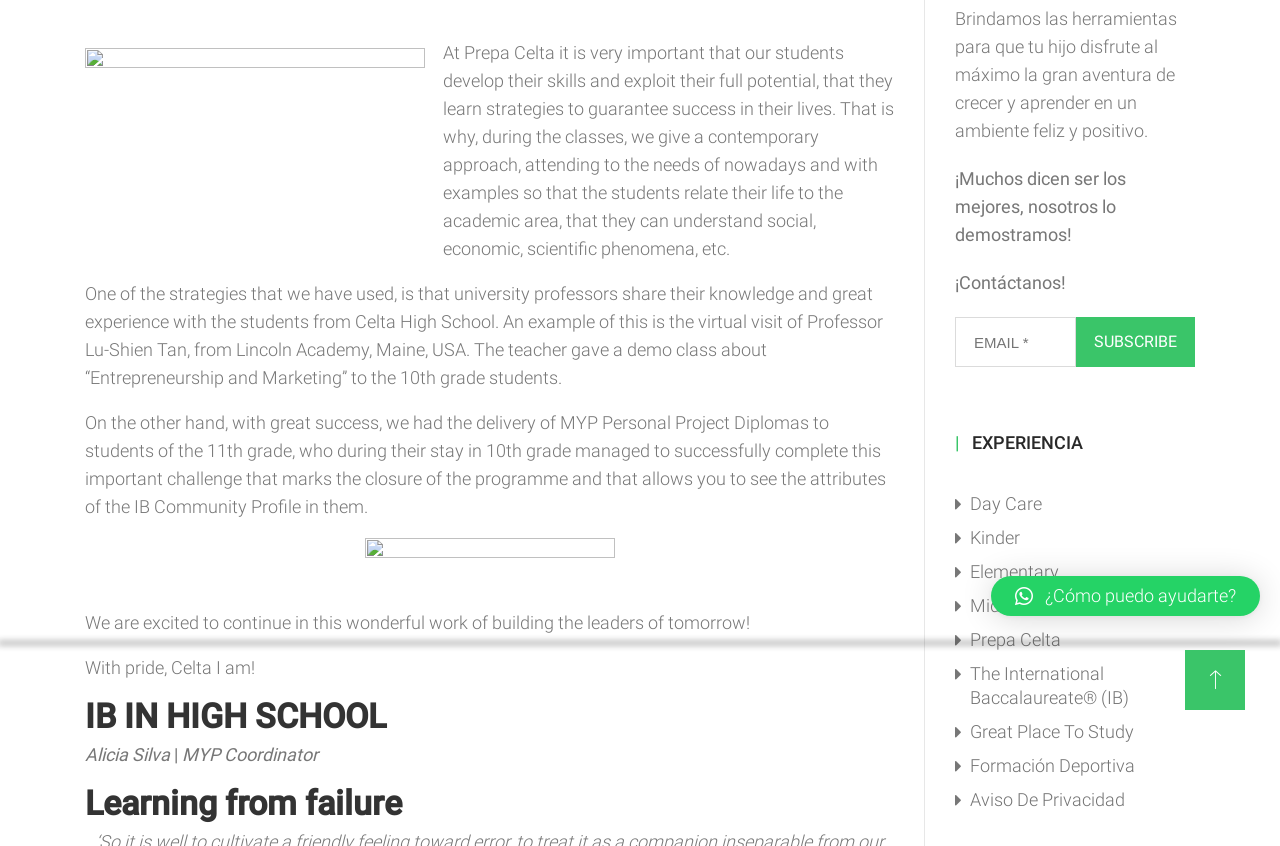Locate the bounding box of the UI element with the following description: "Middle School".

[0.758, 0.703, 0.845, 0.728]